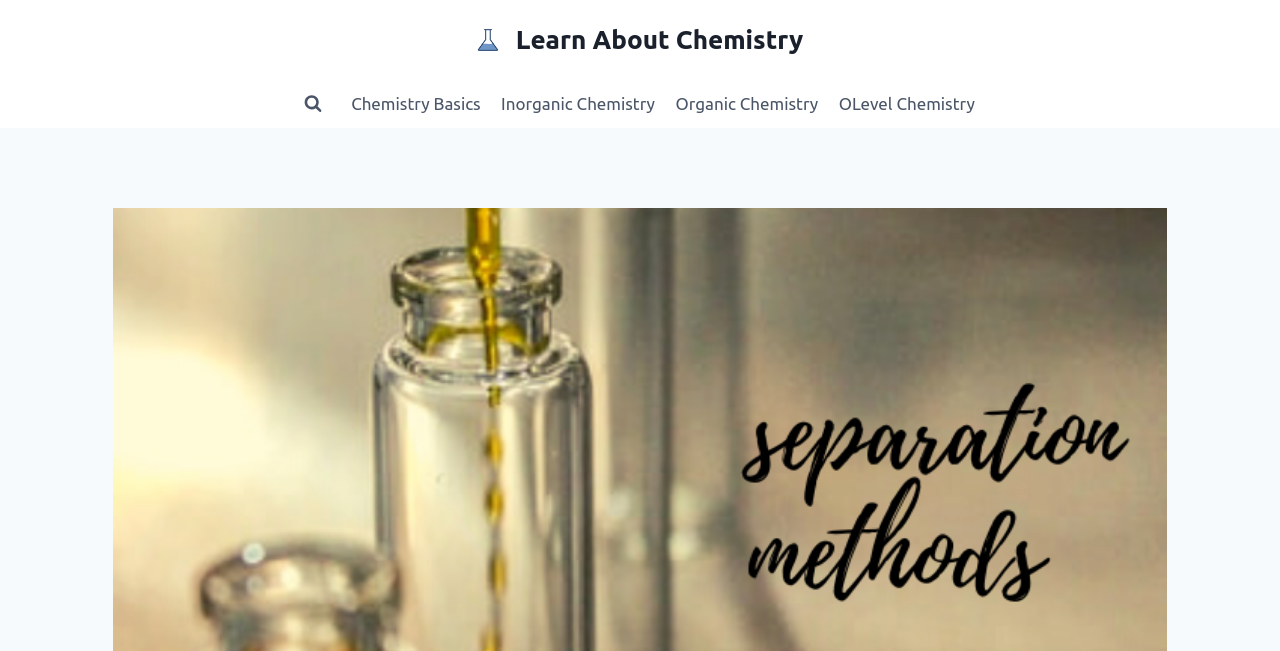What is the name of the website?
Using the image as a reference, deliver a detailed and thorough answer to the question.

The name of the website can be determined by looking at the link element with the text 'Learn About Chemistry' which is located at the top of the webpage, indicating that it is the website's title.